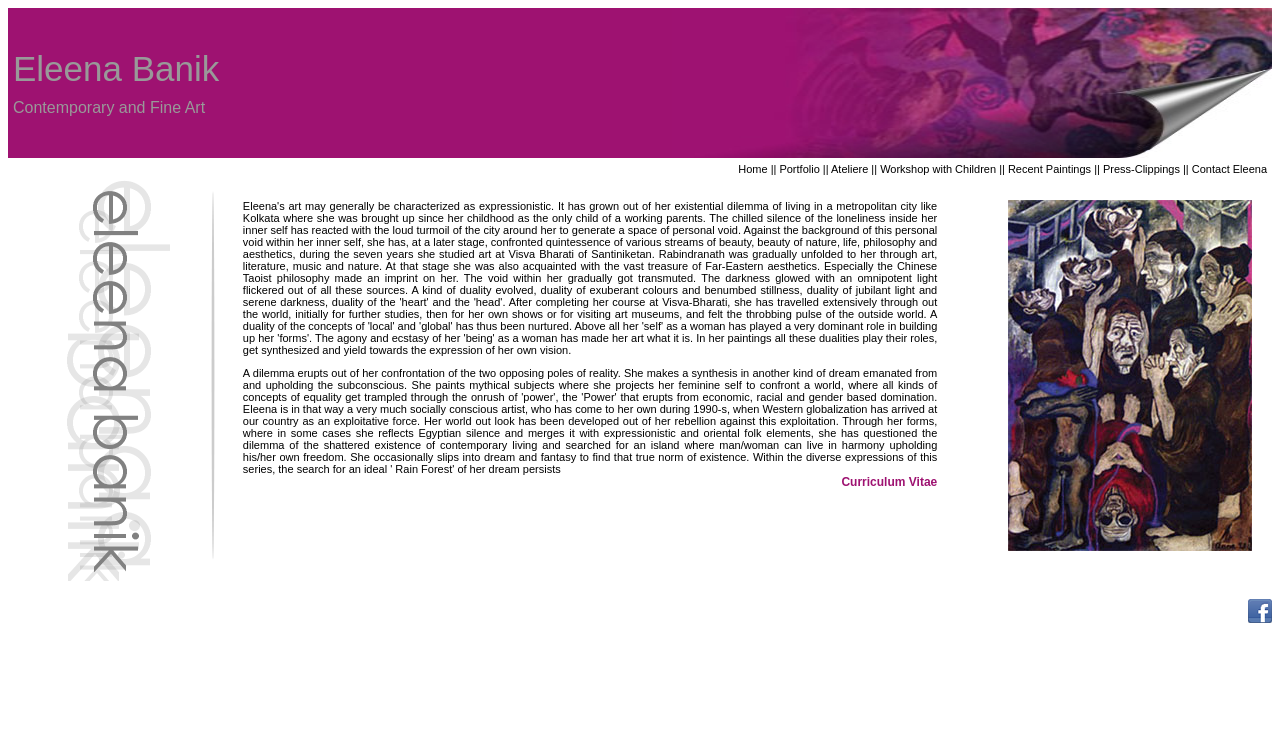Pinpoint the bounding box coordinates of the clickable area needed to execute the instruction: "View Eleena's art description". The coordinates should be specified as four float numbers between 0 and 1, i.e., [left, top, right, bottom].

[0.174, 0.239, 0.994, 0.773]